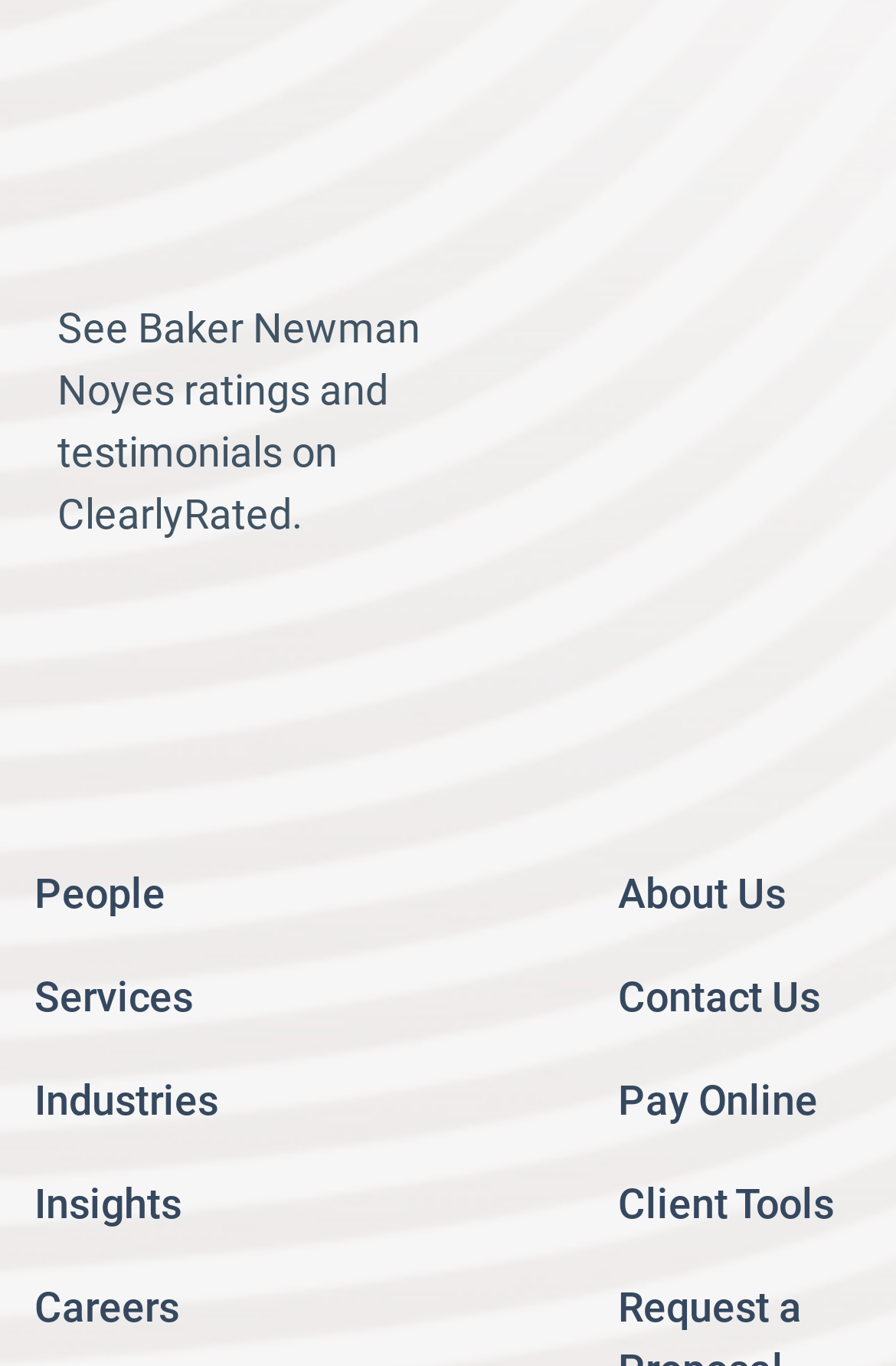Use a single word or phrase to answer the question: What is the purpose of the 'Pay Online' link?

To make online payments